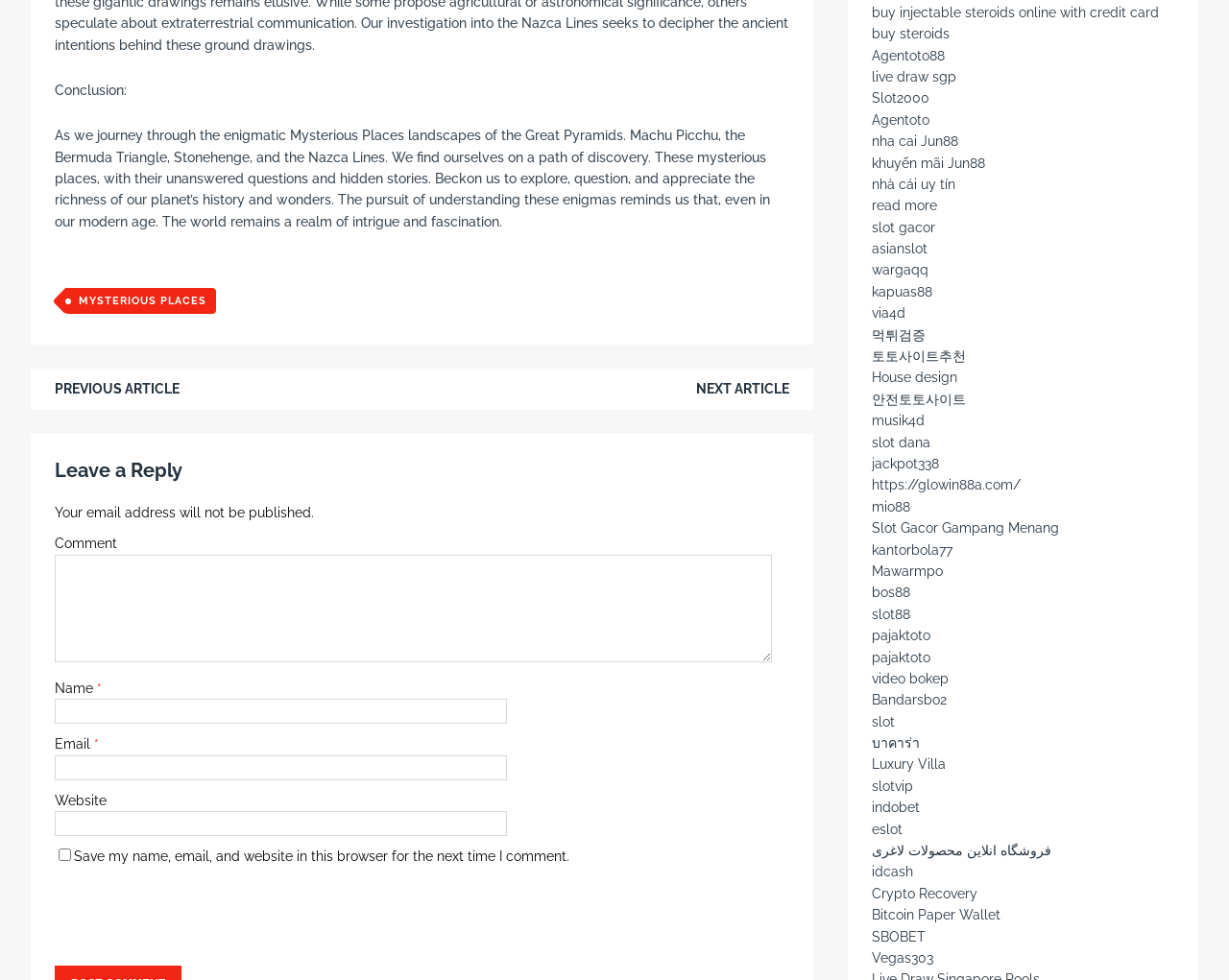Identify the bounding box coordinates of the clickable region to carry out the given instruction: "Enter your name".

[0.045, 0.713, 0.413, 0.739]